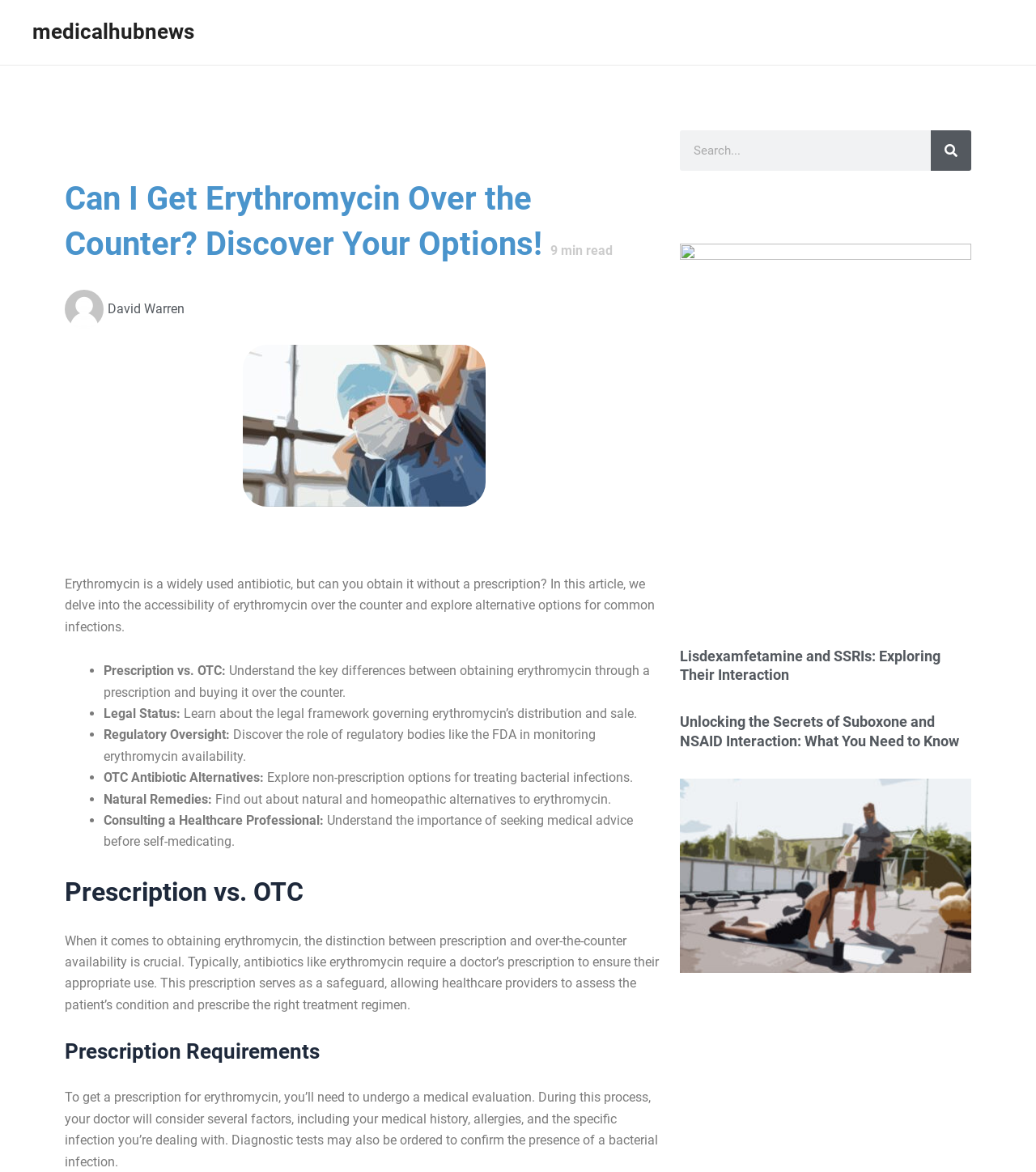Locate the bounding box coordinates of the region to be clicked to comply with the following instruction: "Learn about the key differences between prescription and OTC erythromycin". The coordinates must be four float numbers between 0 and 1, in the form [left, top, right, bottom].

[0.1, 0.566, 0.627, 0.597]